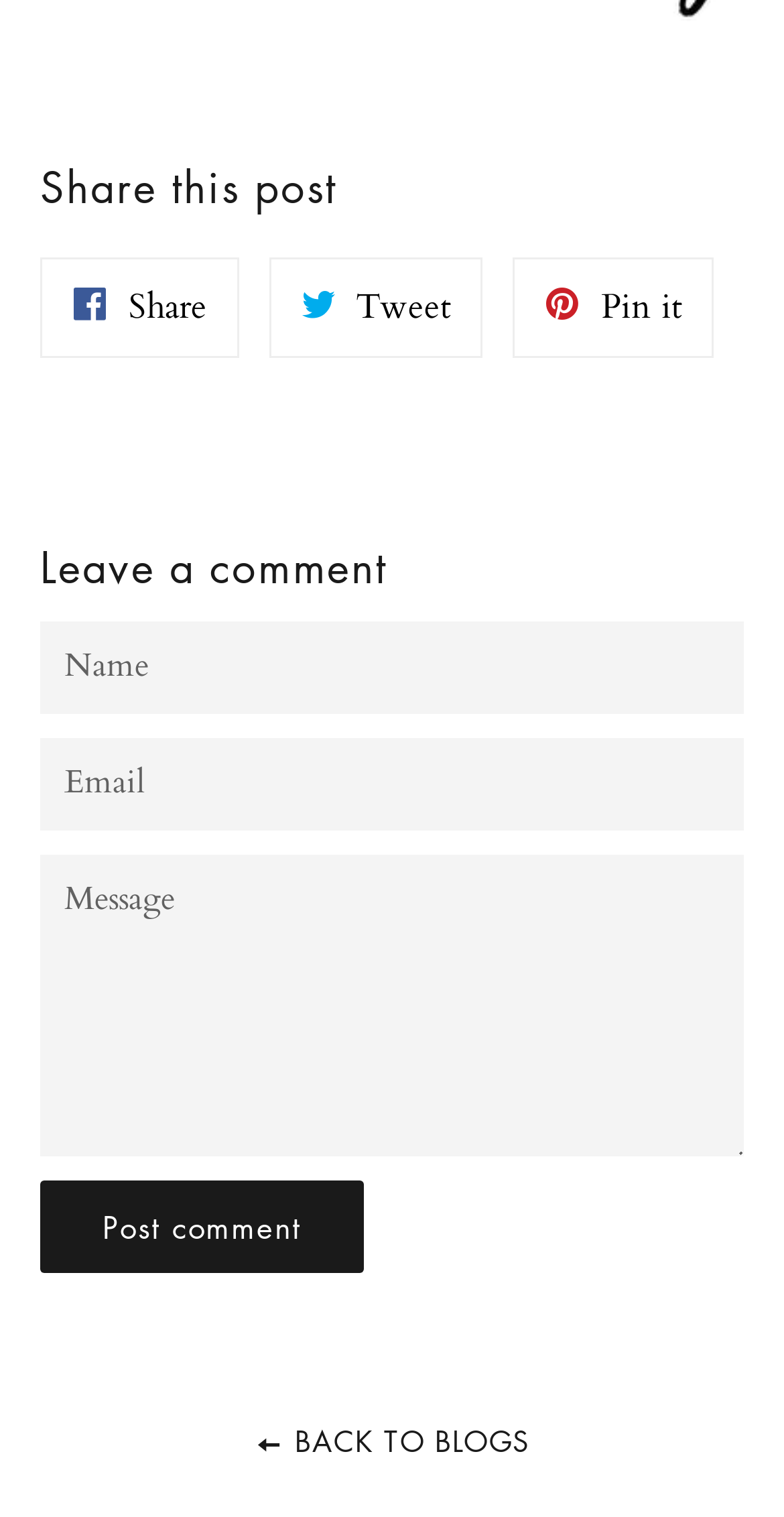Locate the bounding box of the UI element based on this description: "Back to blogs". Provide four float numbers between 0 and 1 as [left, top, right, bottom].

[0.324, 0.816, 0.676, 0.842]